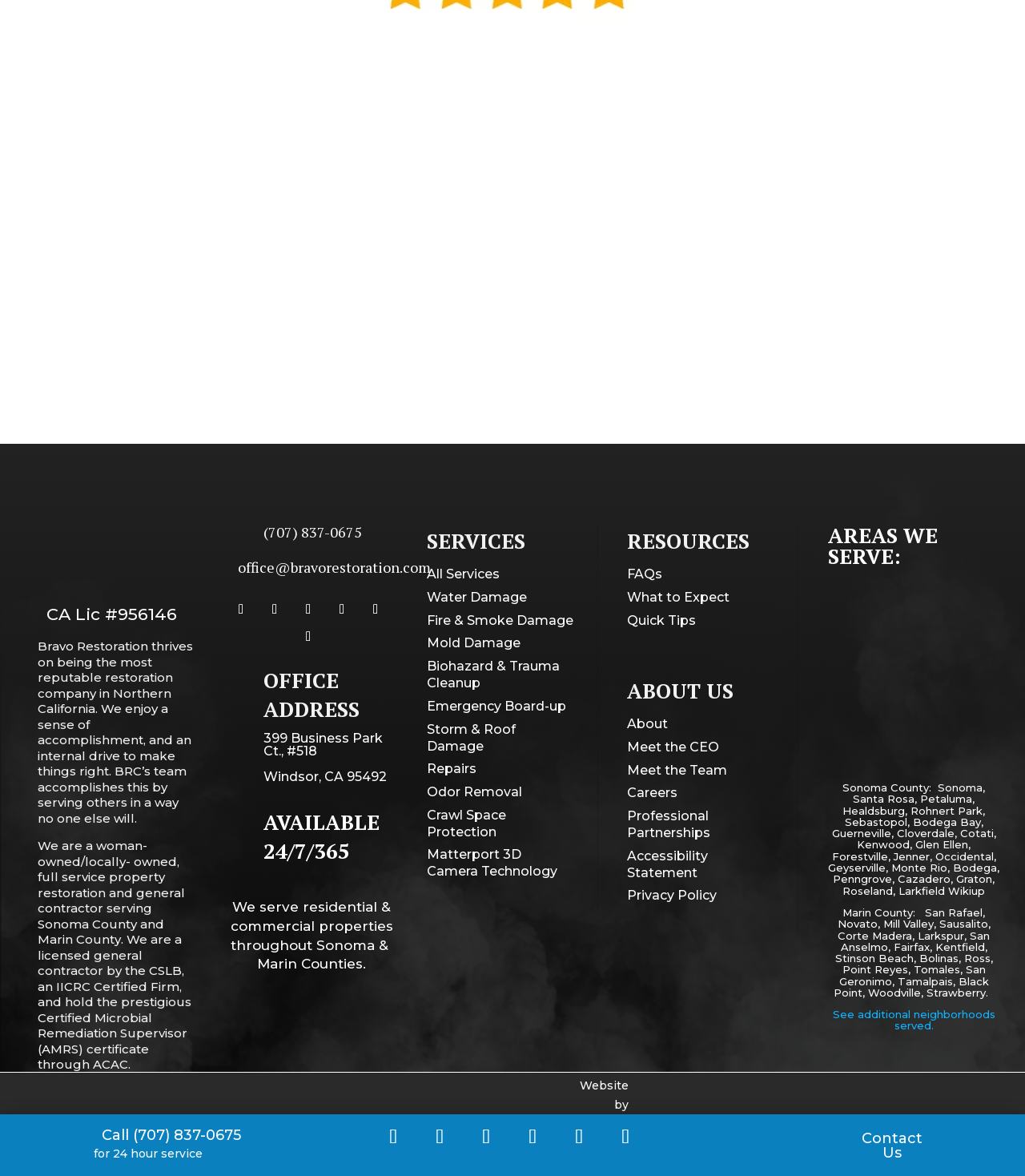Provide the bounding box coordinates of the HTML element this sentence describes: "Created by DigitalBay.uk".

None